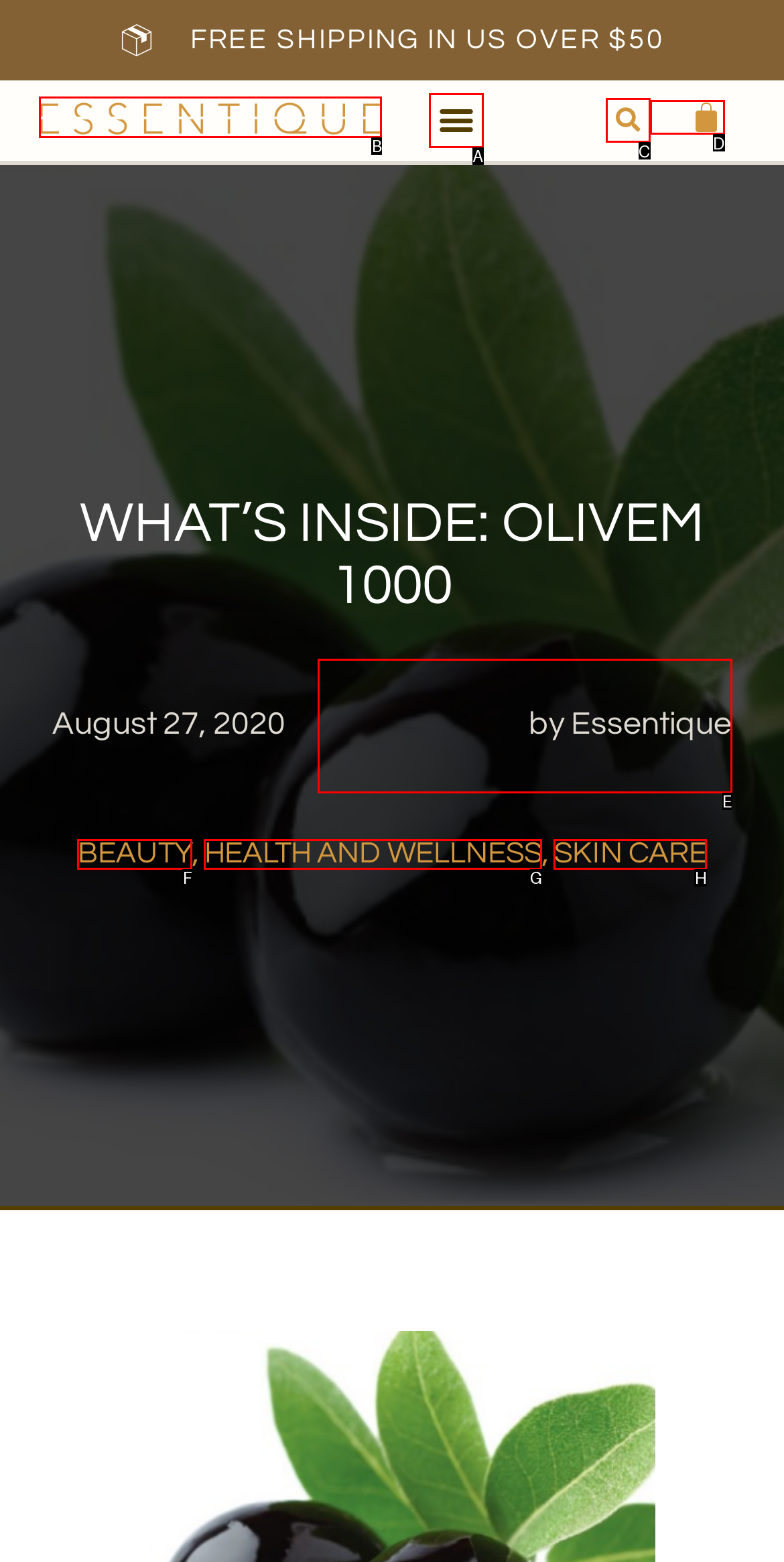Which HTML element should be clicked to perform the following task: Click the Essentique logo
Reply with the letter of the appropriate option.

B